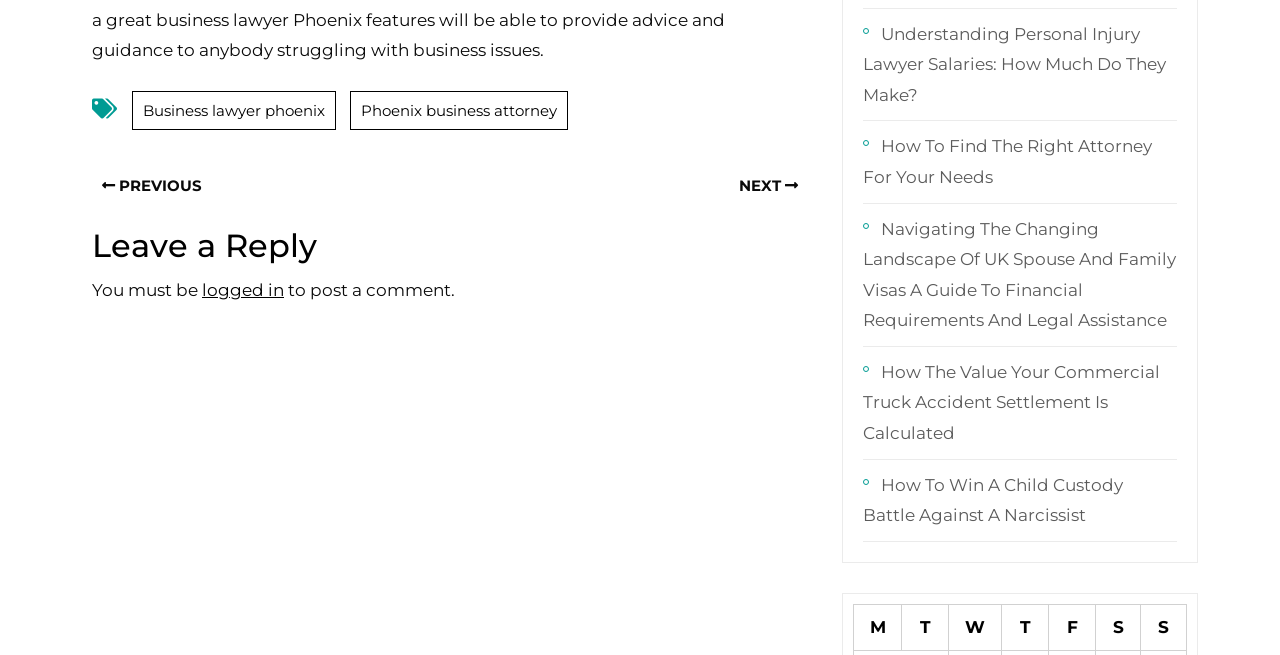Please indicate the bounding box coordinates of the element's region to be clicked to achieve the instruction: "Click on 'Next post:'". Provide the coordinates as four float numbers between 0 and 1, i.e., [left, top, right, bottom].

[0.57, 0.254, 0.631, 0.313]